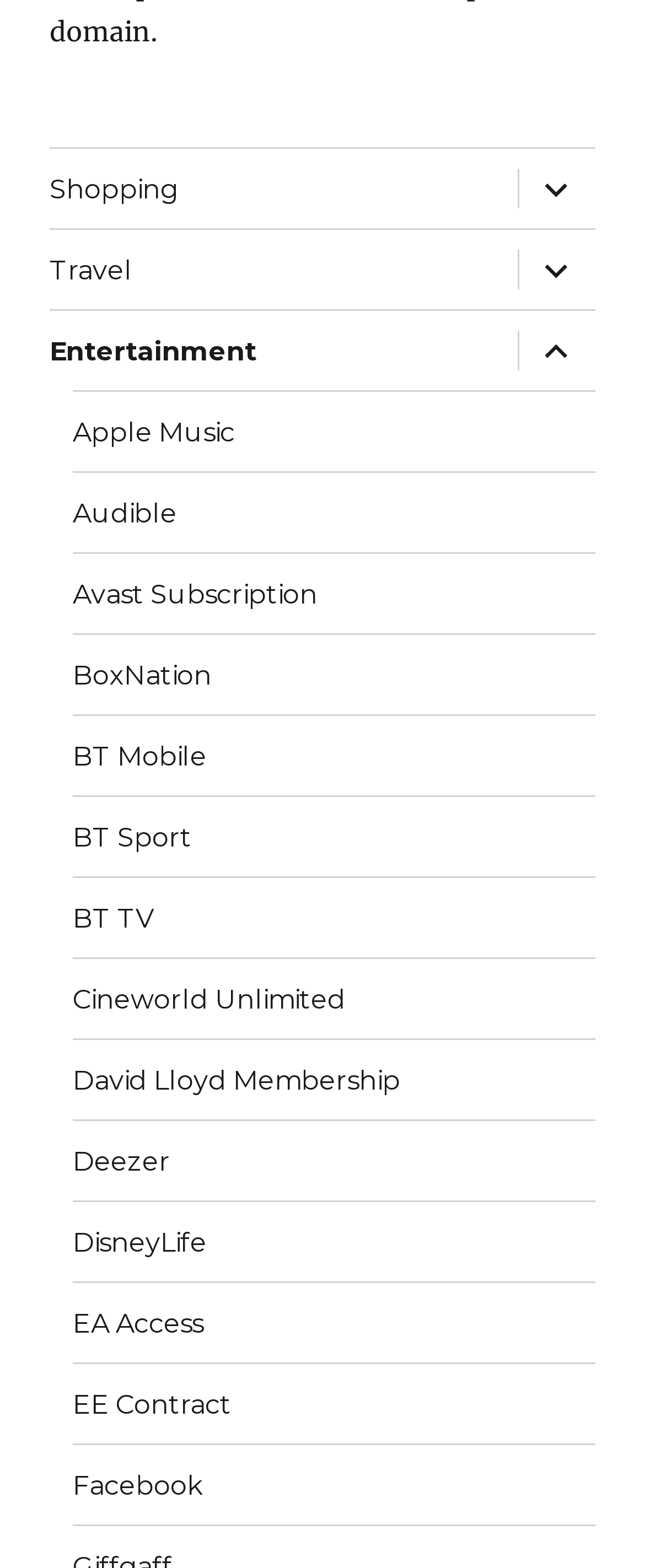Give a succinct answer to this question in a single word or phrase: 
What is the last item on the list?

Facebook